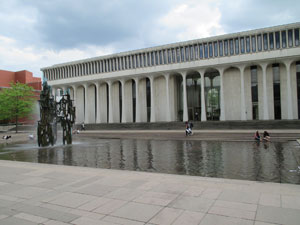What dominates the library's façade?
Based on the image, give a one-word or short phrase answer.

Tall, elegant columns